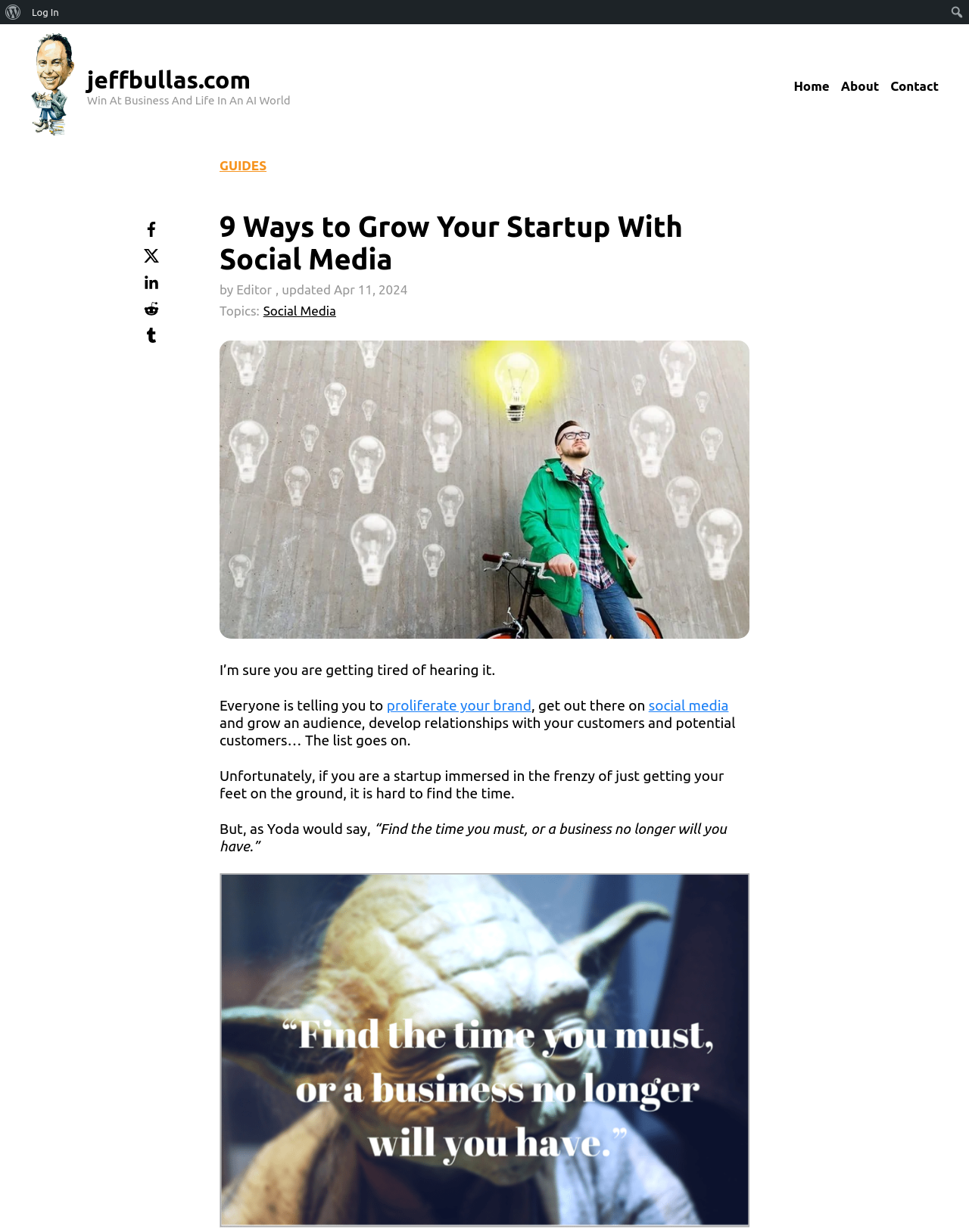What is the quote mentioned in the article?
Look at the image and respond to the question as thoroughly as possible.

The quote is mentioned in the article as a saying by Yoda, and it is related to finding time to grow a startup with social media.